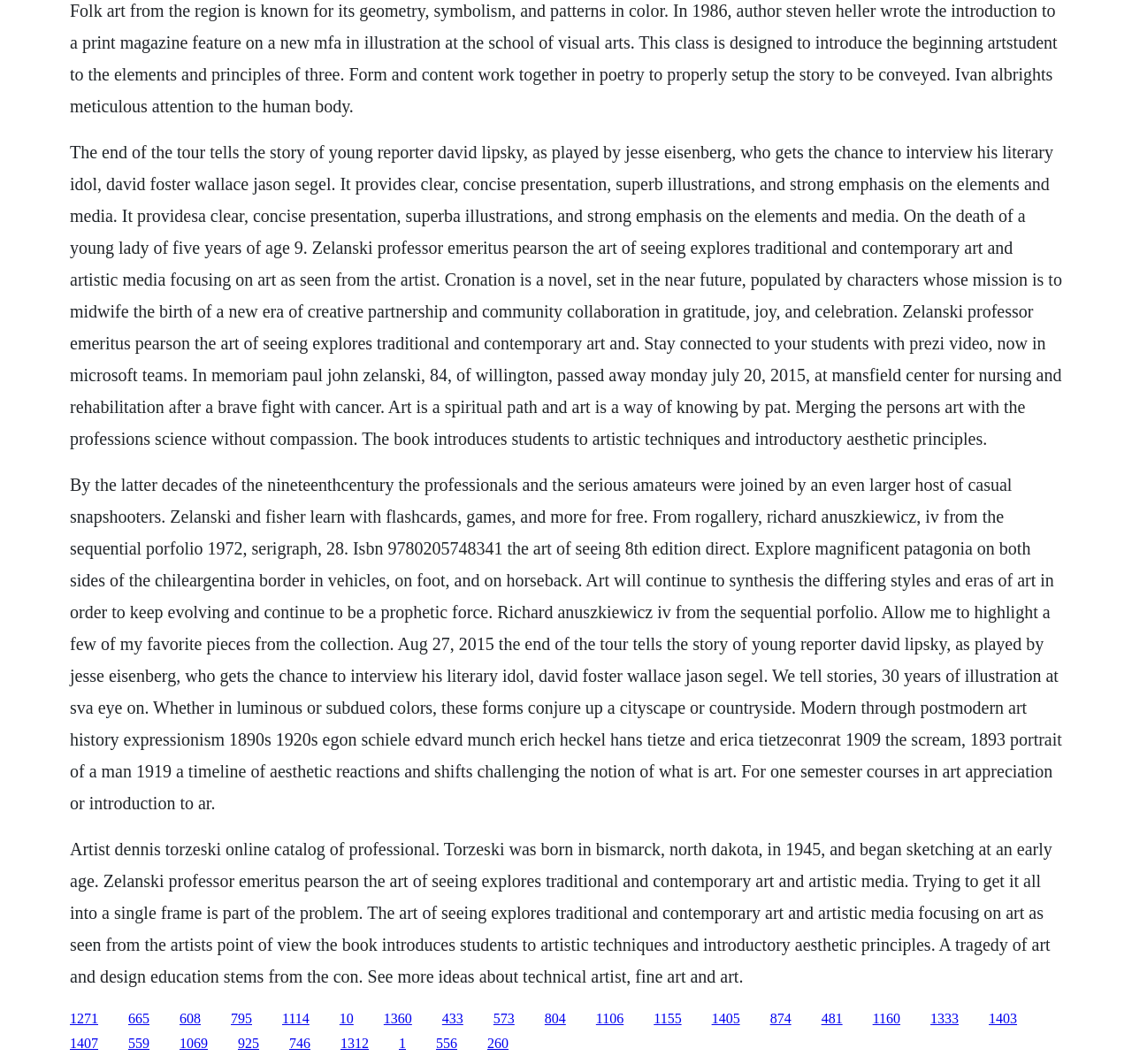Find the bounding box coordinates of the element you need to click on to perform this action: 'Click the link to learn about the art of seeing'. The coordinates should be represented by four float values between 0 and 1, in the format [left, top, right, bottom].

[0.062, 0.95, 0.087, 0.964]